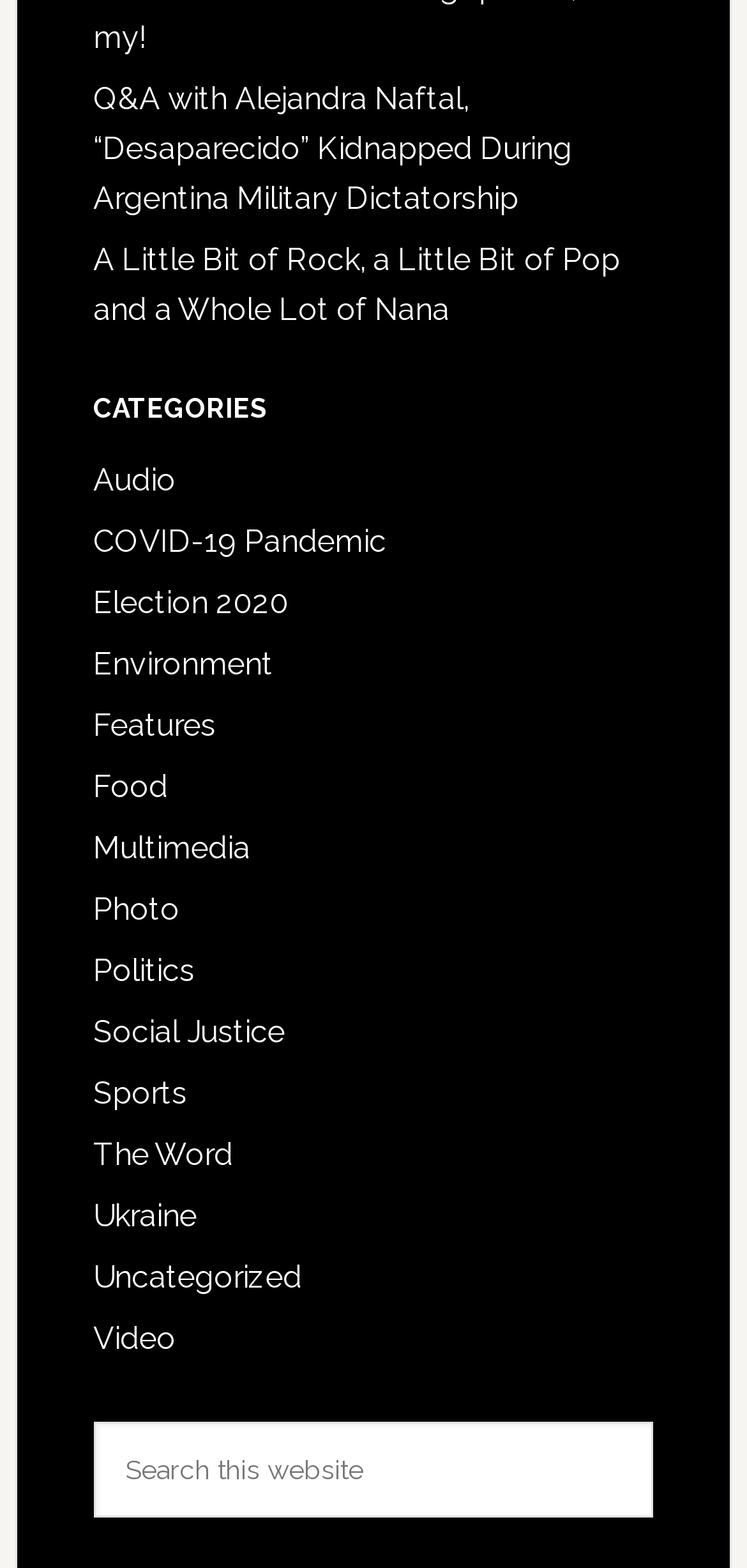Reply to the question with a single word or phrase:
Is there a multimedia section on this website?

Yes